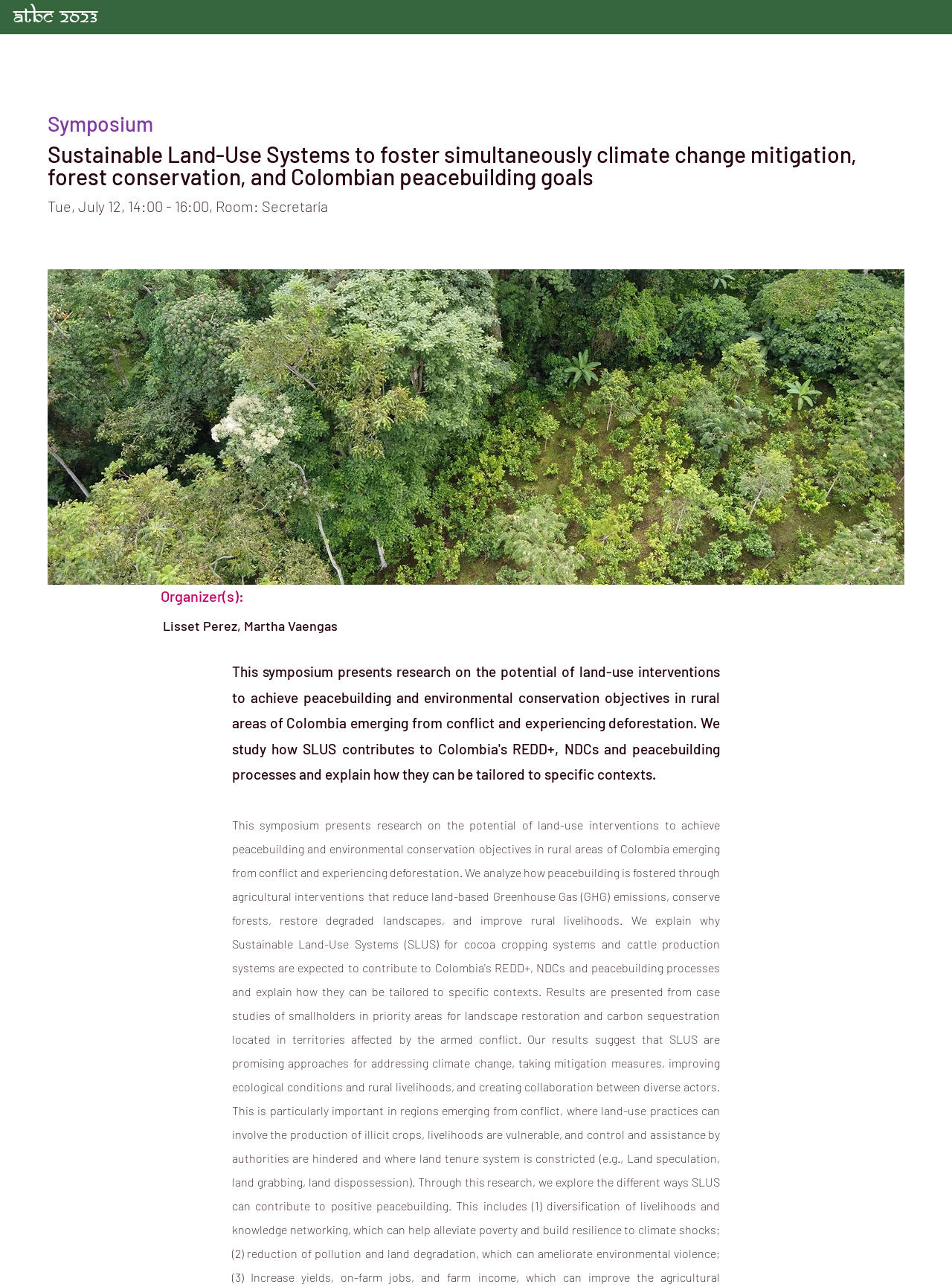What is the topic of the symposium?
Please elaborate on the answer to the question with detailed information.

The topic of the symposium can be determined by reading the heading element that says 'Sustainable Land-Use Systems to foster simultaneously climate change mitigation, forest conservation, and Colombian peacebuilding goals'.